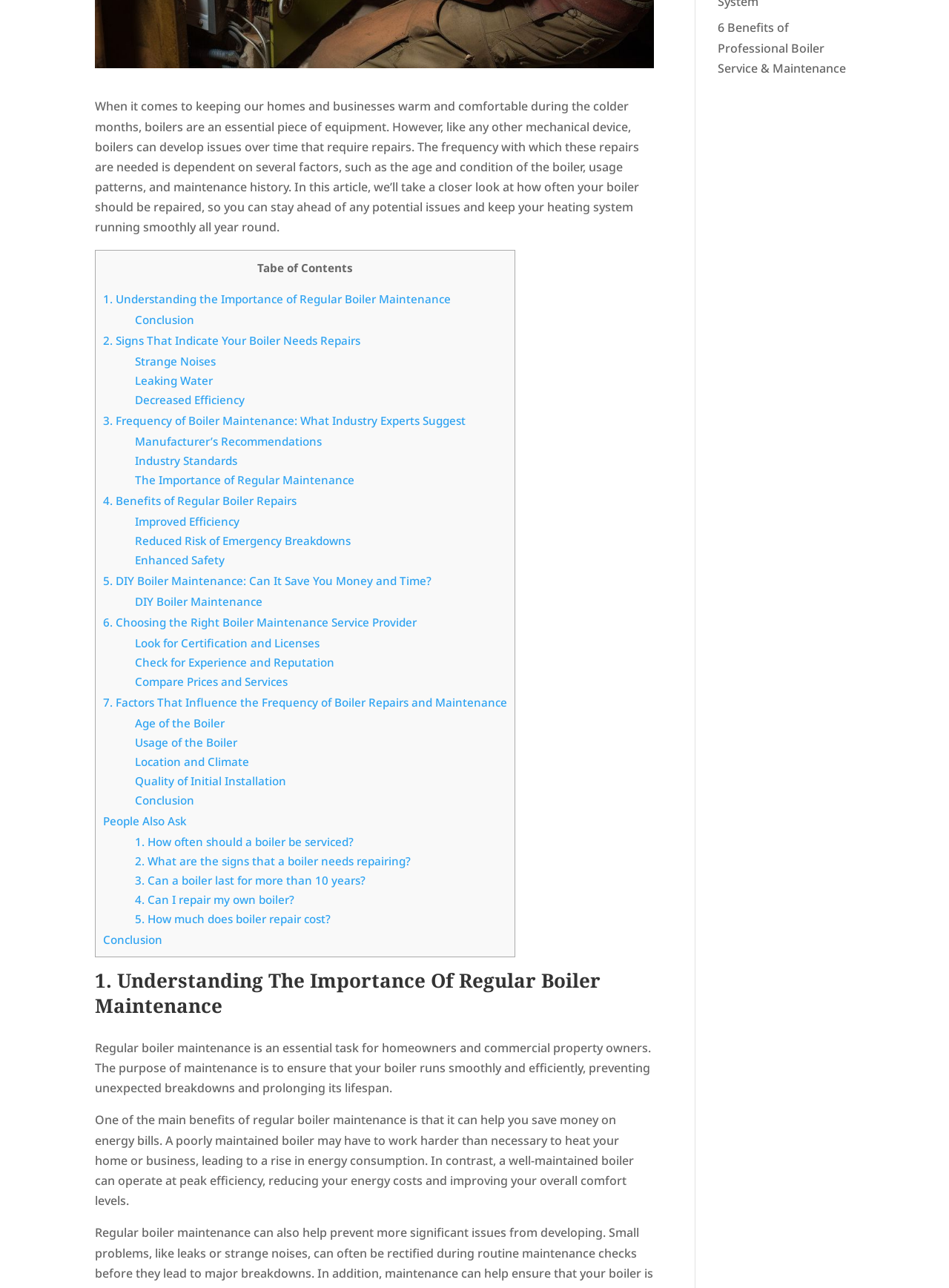Identify the bounding box coordinates of the HTML element based on this description: "Look for Certification and Licenses".

[0.142, 0.493, 0.337, 0.505]